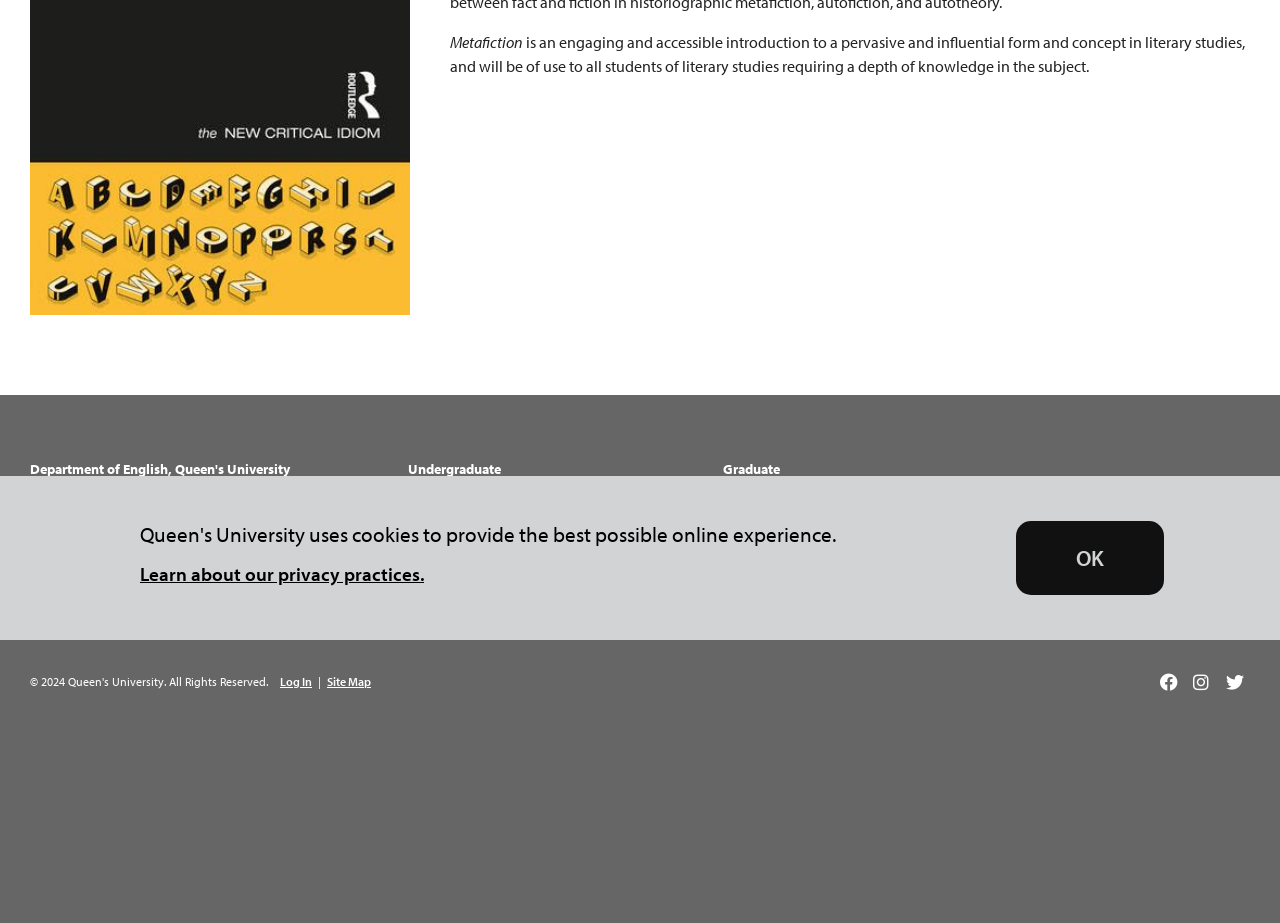Return the bounding box coordinates of the UI element that corresponds to this description: "OK". The coordinates must be given as four float numbers in the range of 0 and 1, [left, top, right, bottom].

[0.794, 0.549, 0.909, 0.661]